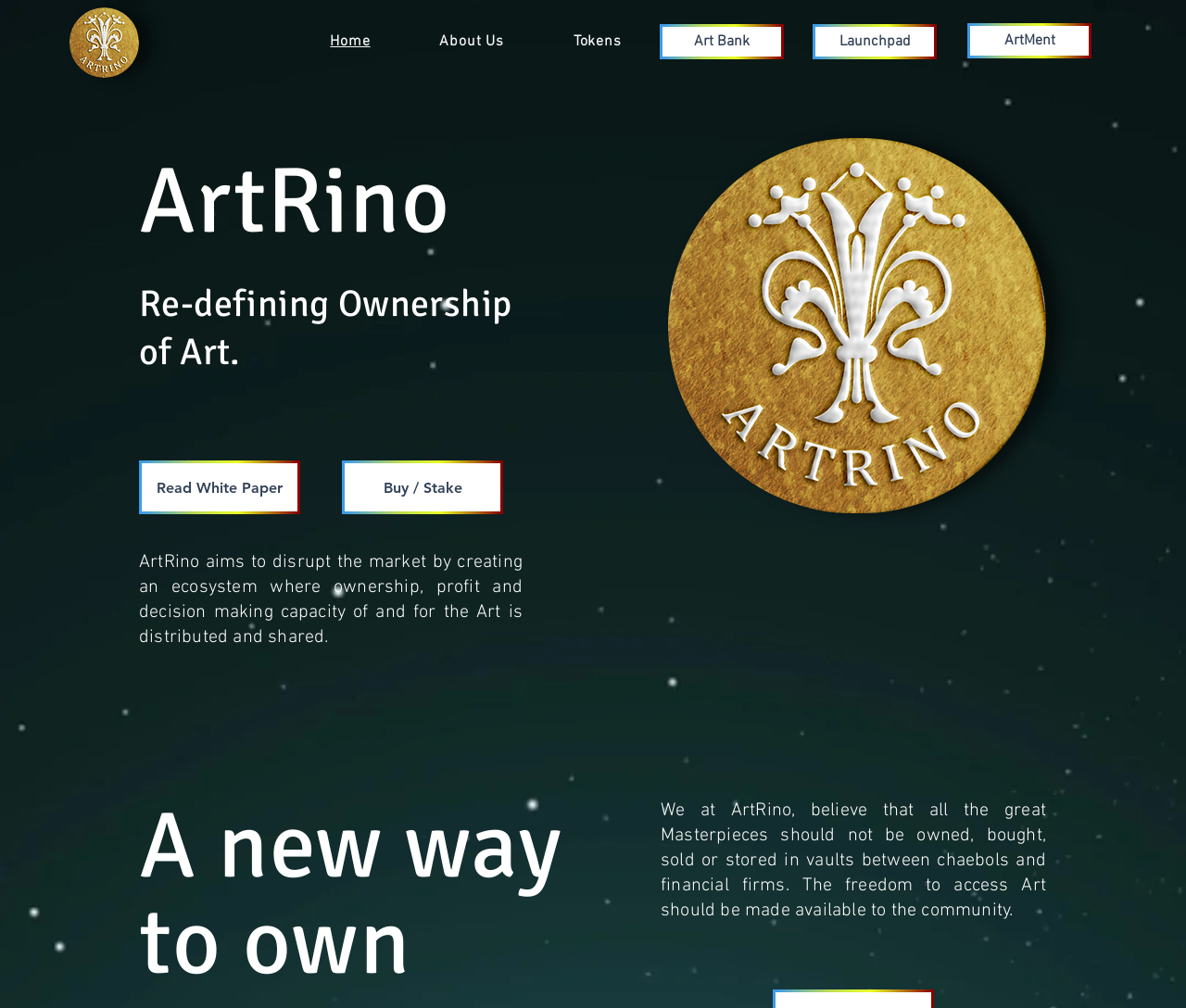Highlight the bounding box coordinates of the element you need to click to perform the following instruction: "Read the 'White Paper'."

[0.117, 0.457, 0.253, 0.51]